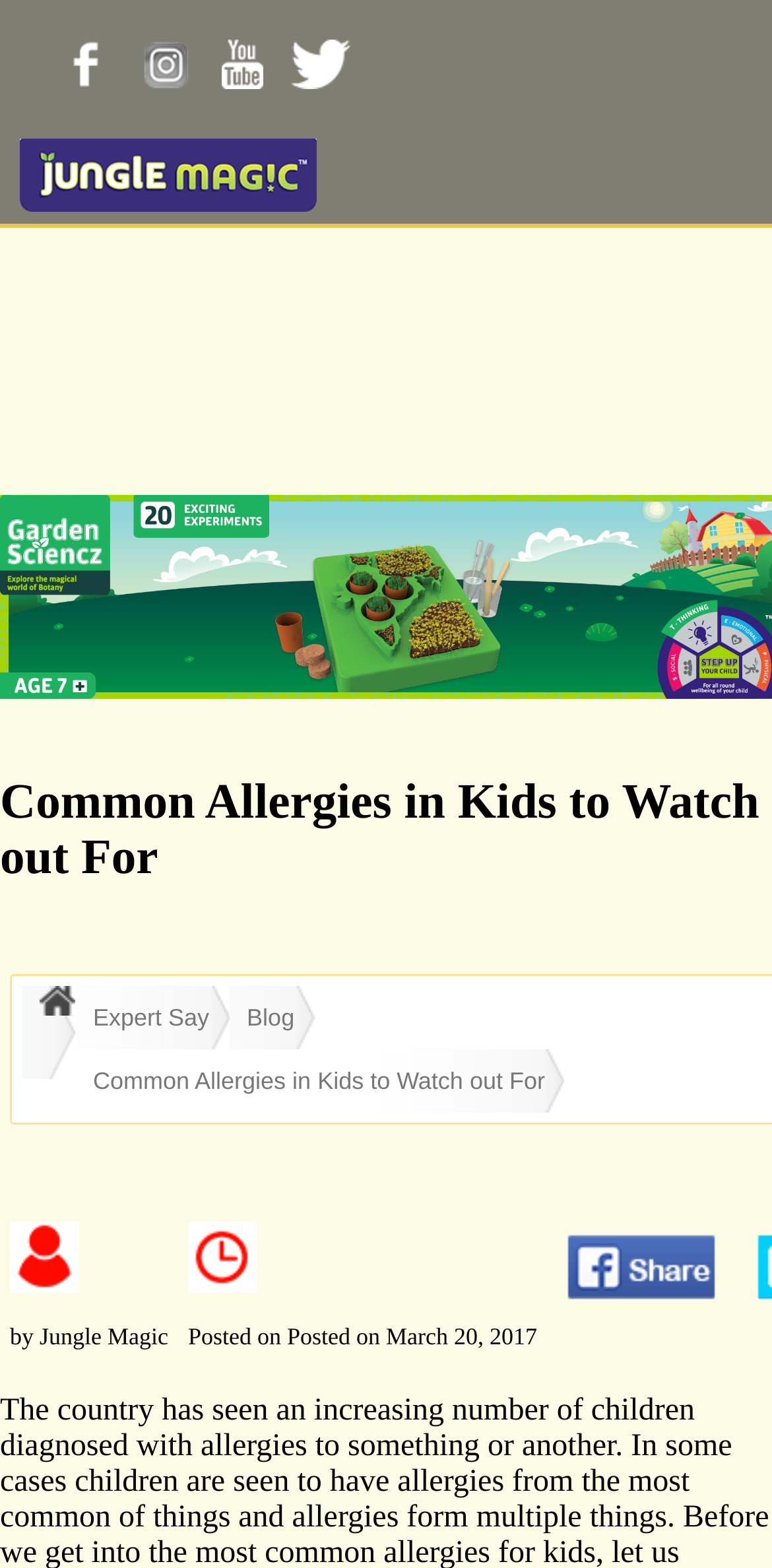What is the posting date of the article?
Please answer the question with a single word or phrase, referencing the image.

March 20, 2017